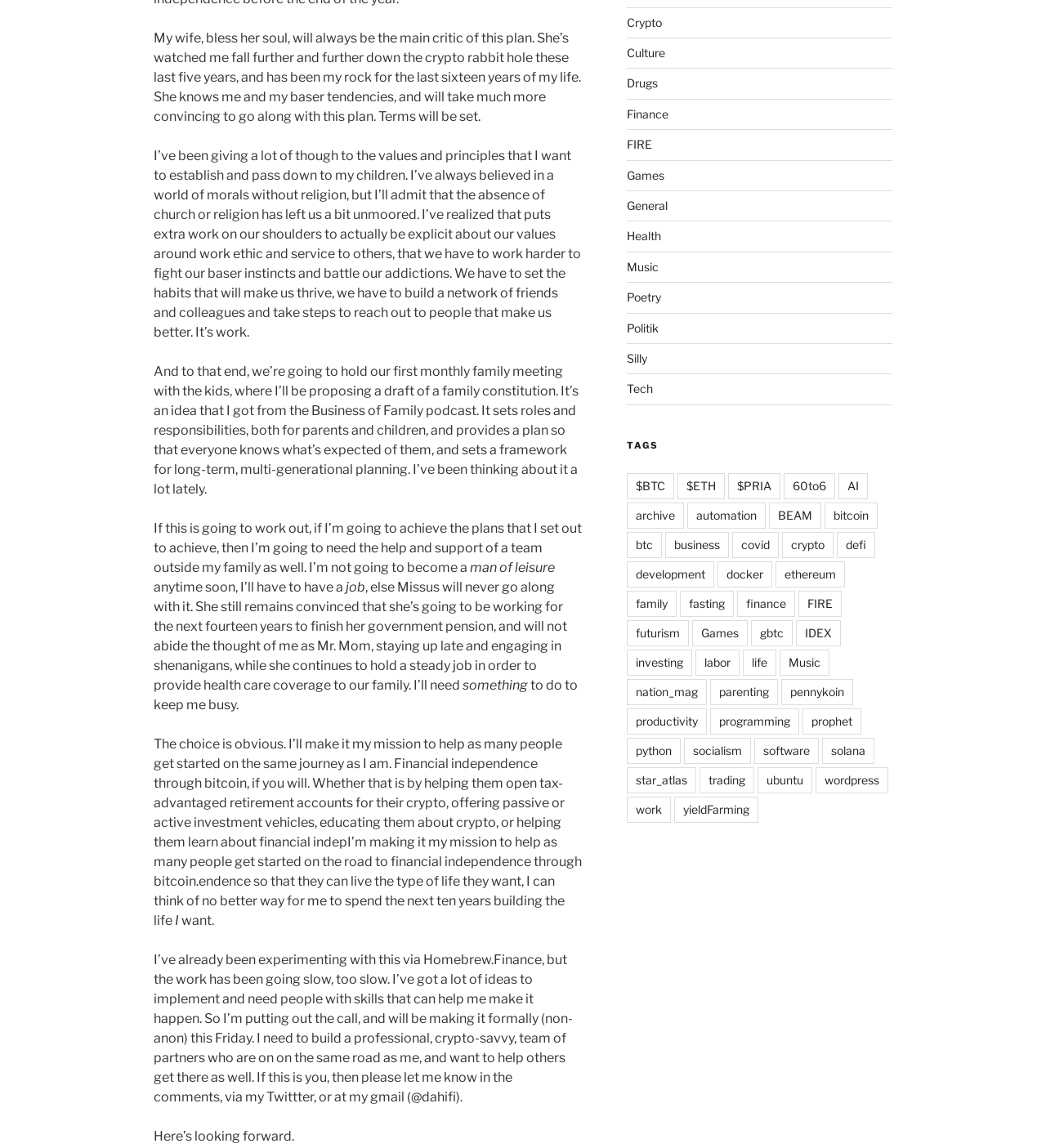Please find the bounding box coordinates of the element's region to be clicked to carry out this instruction: "Click on the 'family' link".

[0.599, 0.515, 0.647, 0.537]